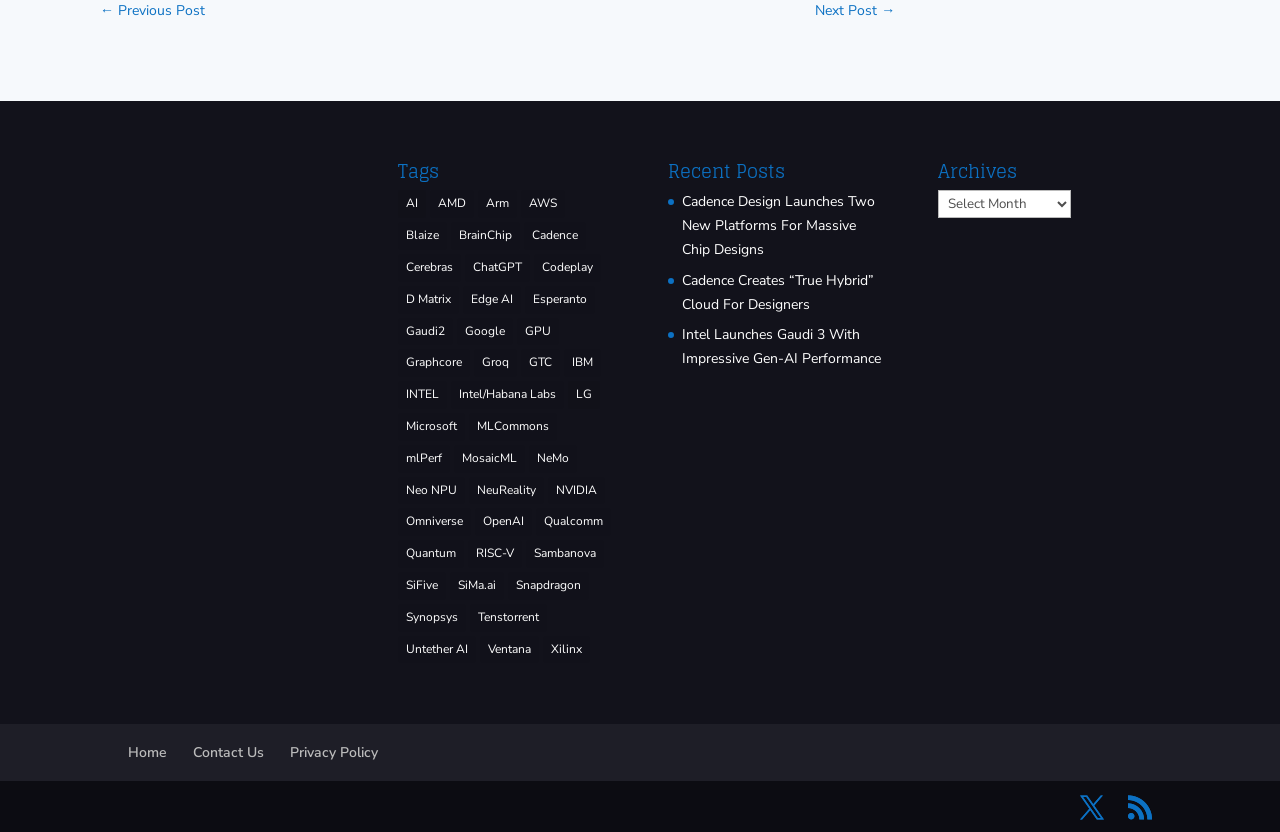Identify the bounding box coordinates for the UI element described as follows: AI. Use the format (top-left x, top-left y, bottom-right x, bottom-right y) and ensure all values are floating point numbers between 0 and 1.

[0.311, 0.229, 0.333, 0.262]